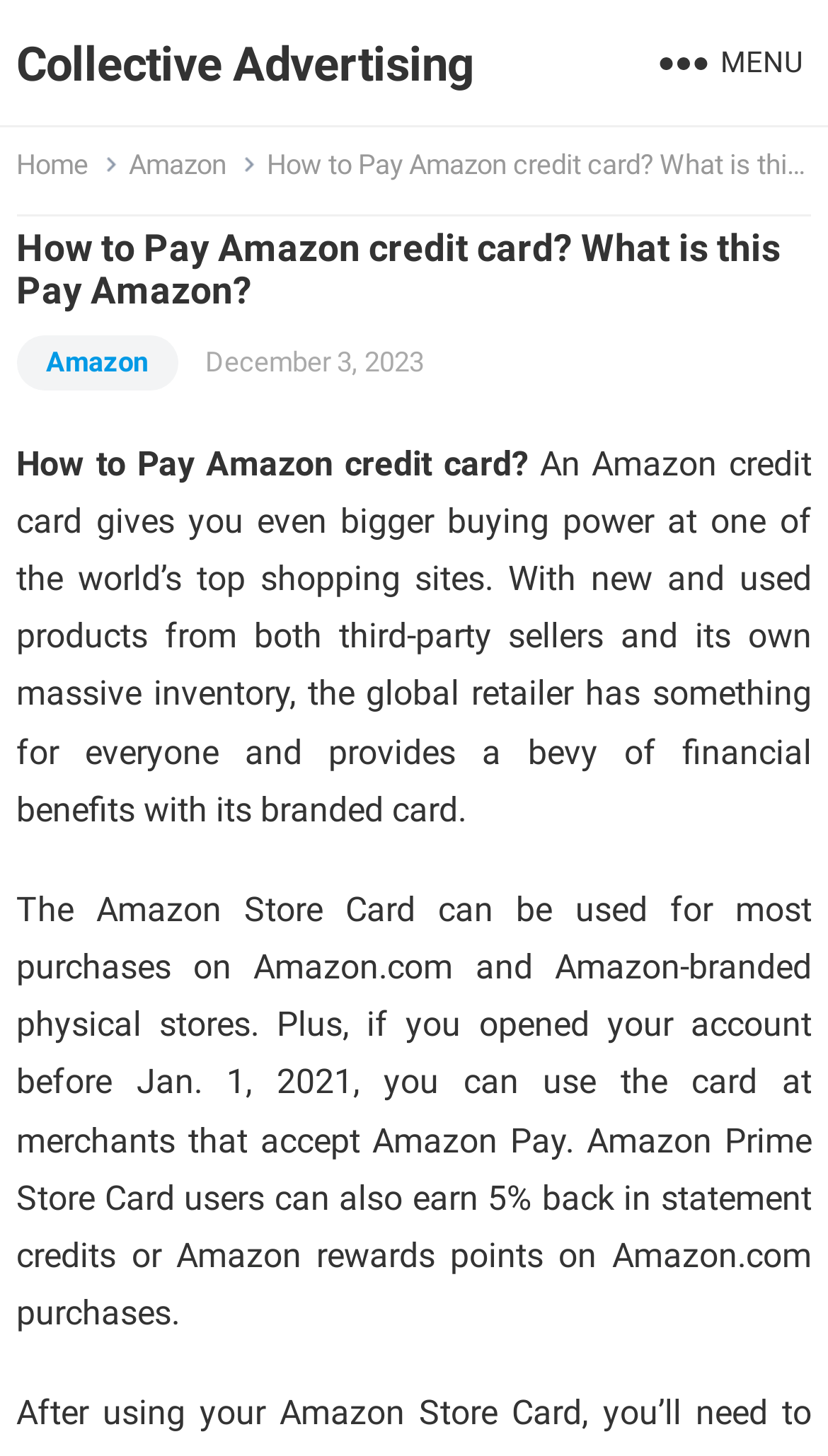Bounding box coordinates are specified in the format (top-left x, top-left y, bottom-right x, bottom-right y). All values are floating point numbers bounded between 0 and 1. Please provide the bounding box coordinate of the region this sentence describes: Home

[0.02, 0.102, 0.143, 0.124]